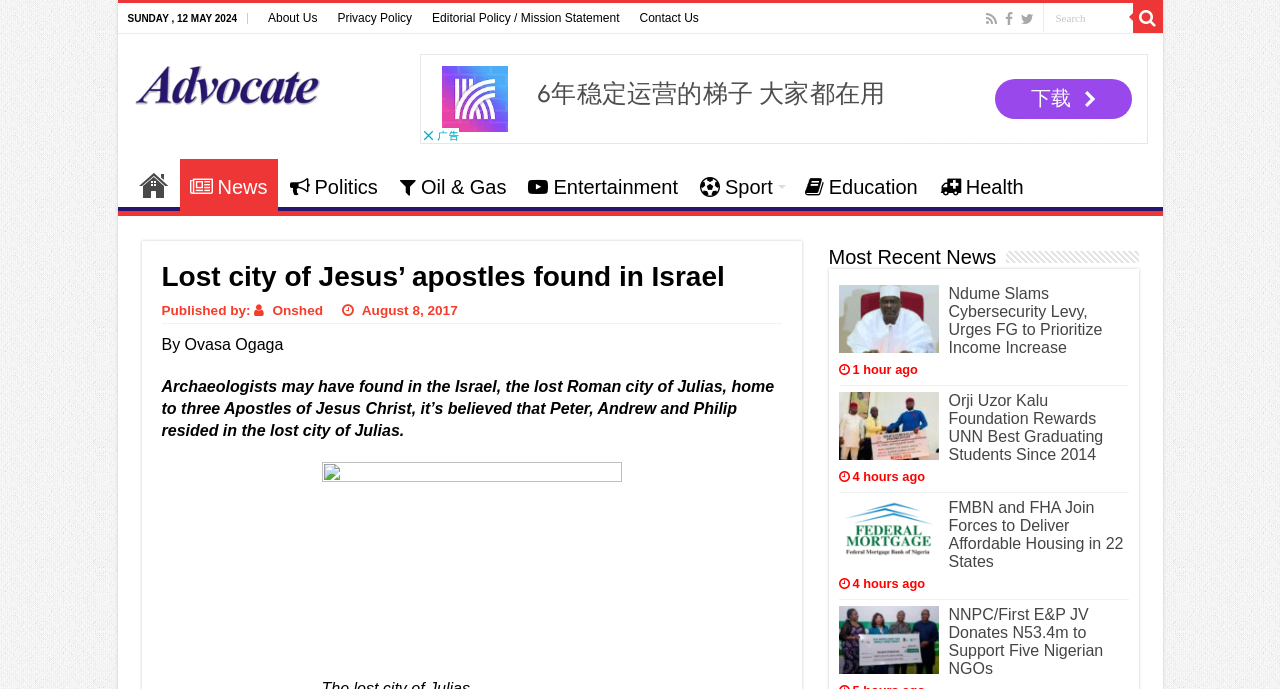Determine the bounding box coordinates for the element that should be clicked to follow this instruction: "Read about Ndume Slams Cybersecurity Levy". The coordinates should be given as four float numbers between 0 and 1, in the format [left, top, right, bottom].

[0.655, 0.414, 0.882, 0.518]